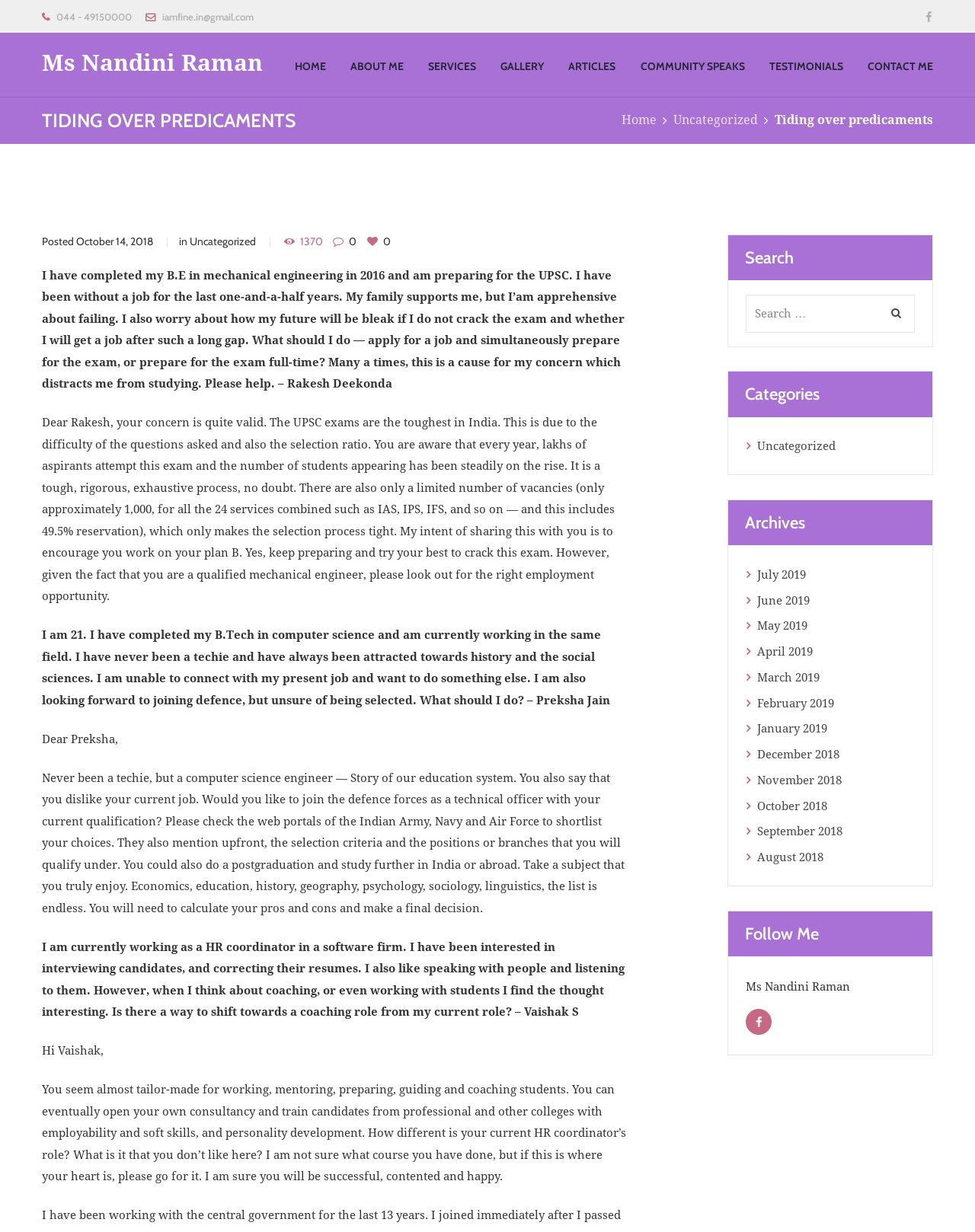Find and specify the bounding box coordinates that correspond to the clickable region for the instruction: "View recent posts".

None